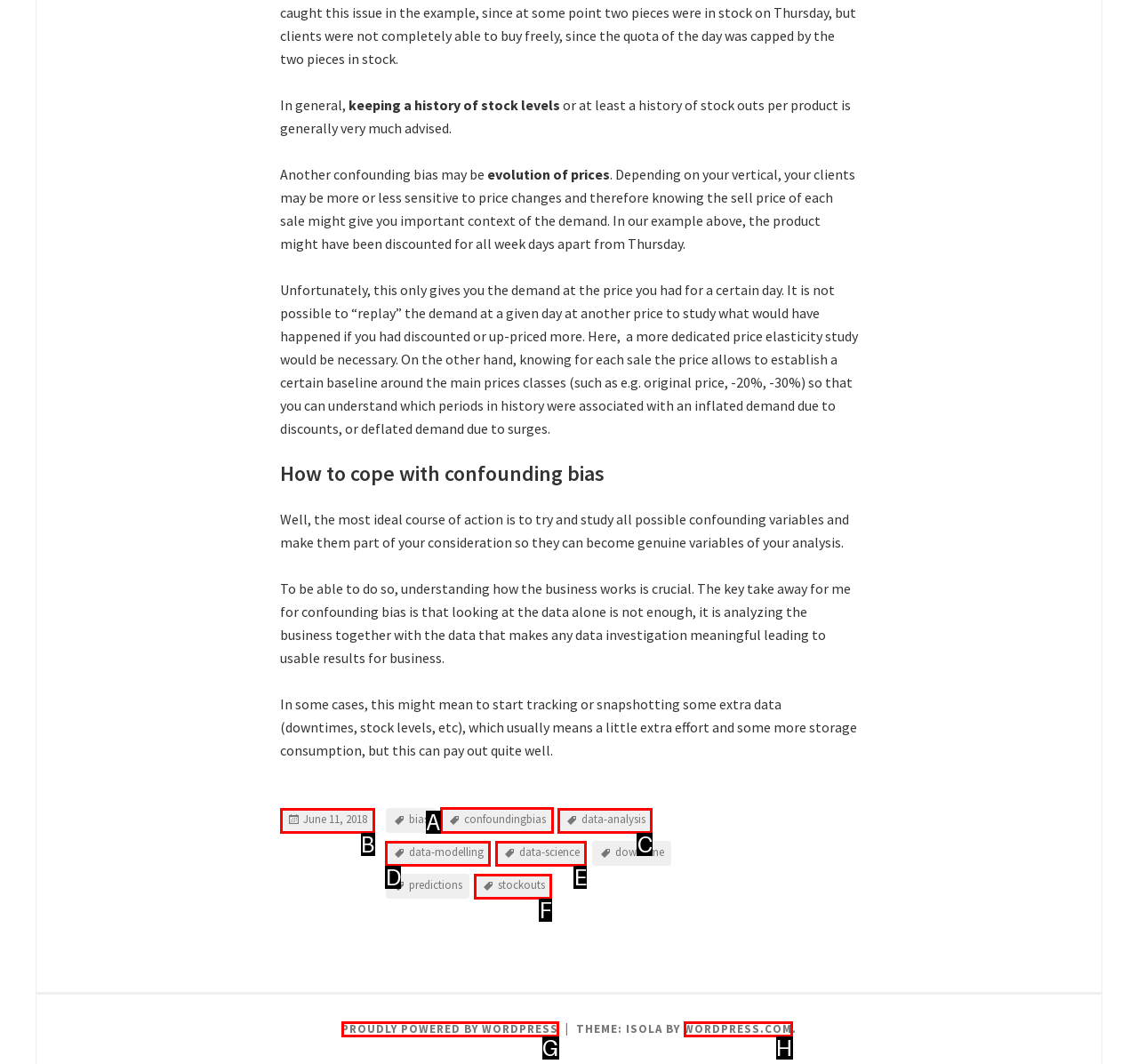Identify the appropriate choice to fulfill this task: Read more about confounding bias
Respond with the letter corresponding to the correct option.

A